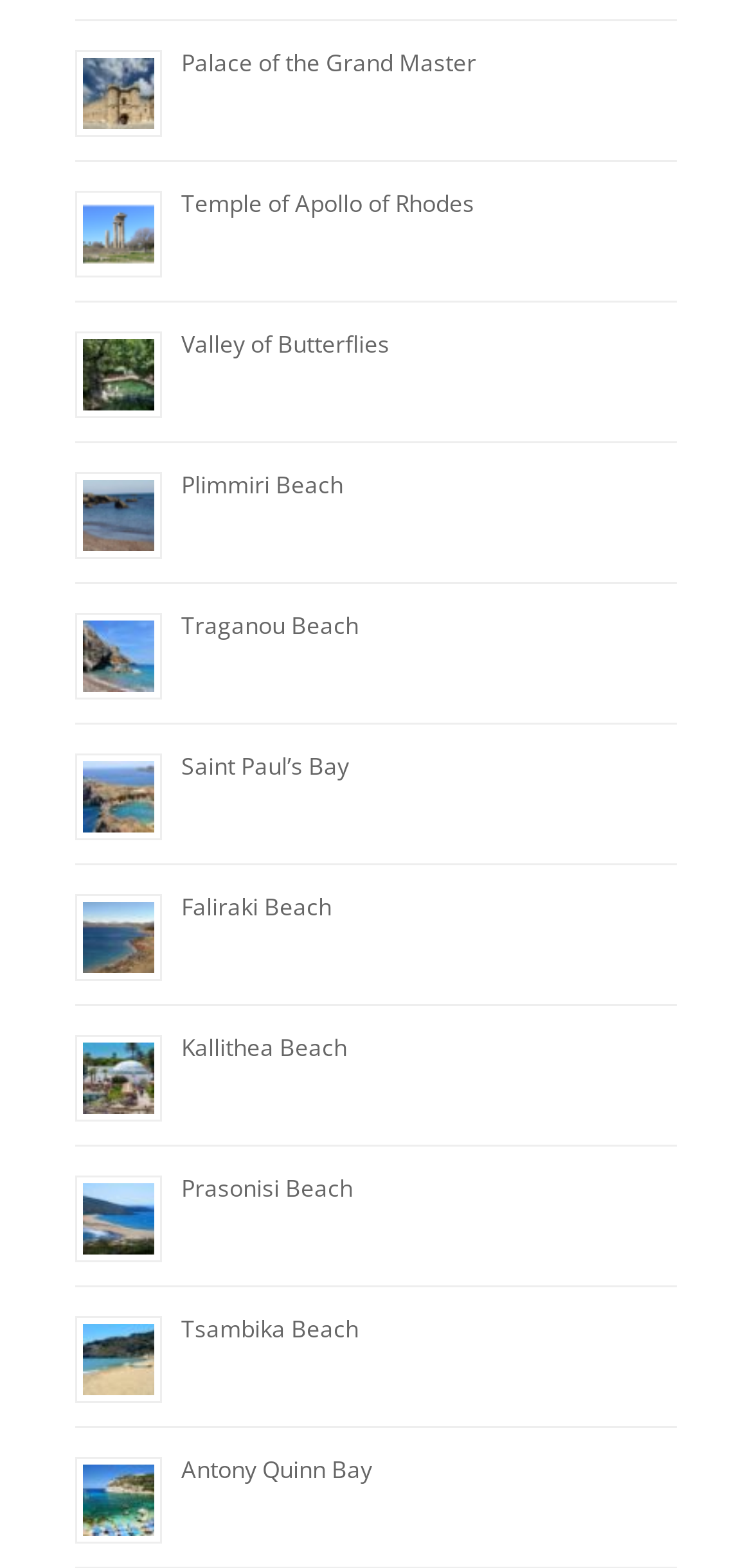Specify the bounding box coordinates of the region I need to click to perform the following instruction: "Learn about Valley of Butterflies". The coordinates must be four float numbers in the range of 0 to 1, i.e., [left, top, right, bottom].

[0.241, 0.209, 0.518, 0.23]